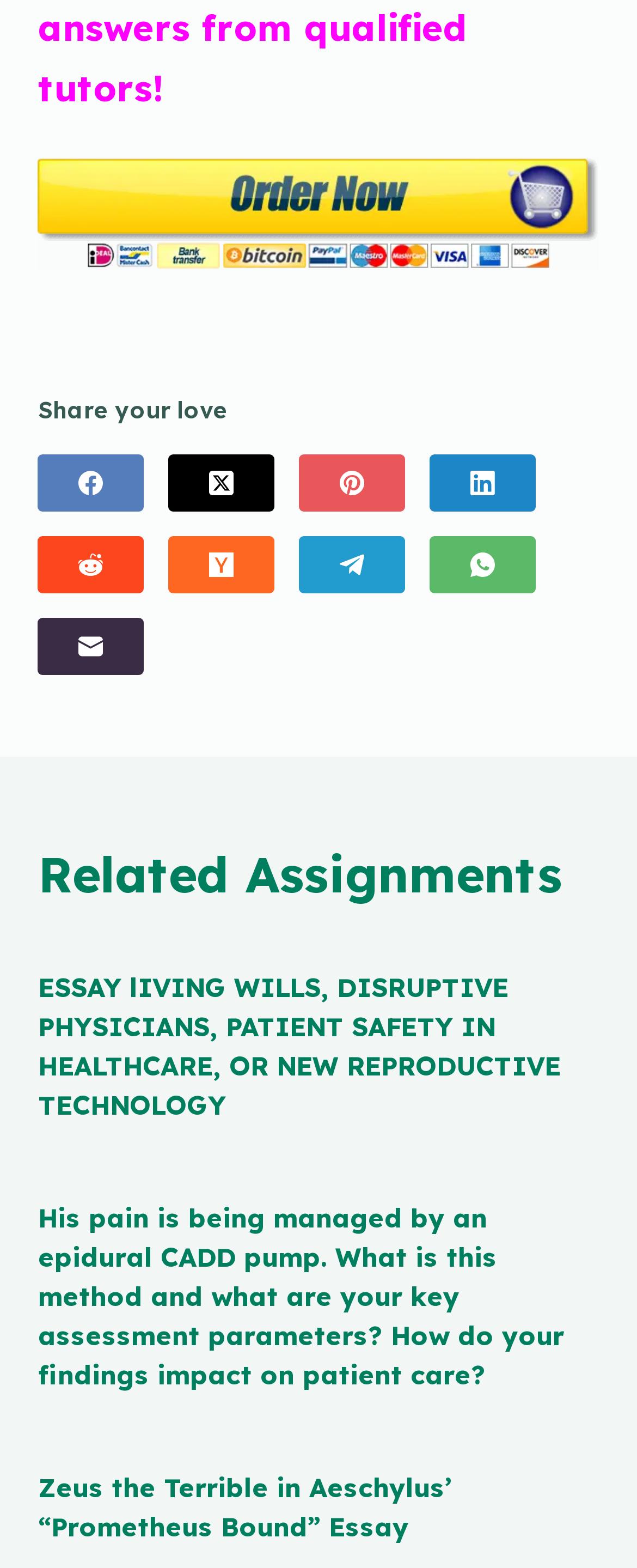Please respond to the question with a concise word or phrase:
How many social media platforms are listed for sharing?

7